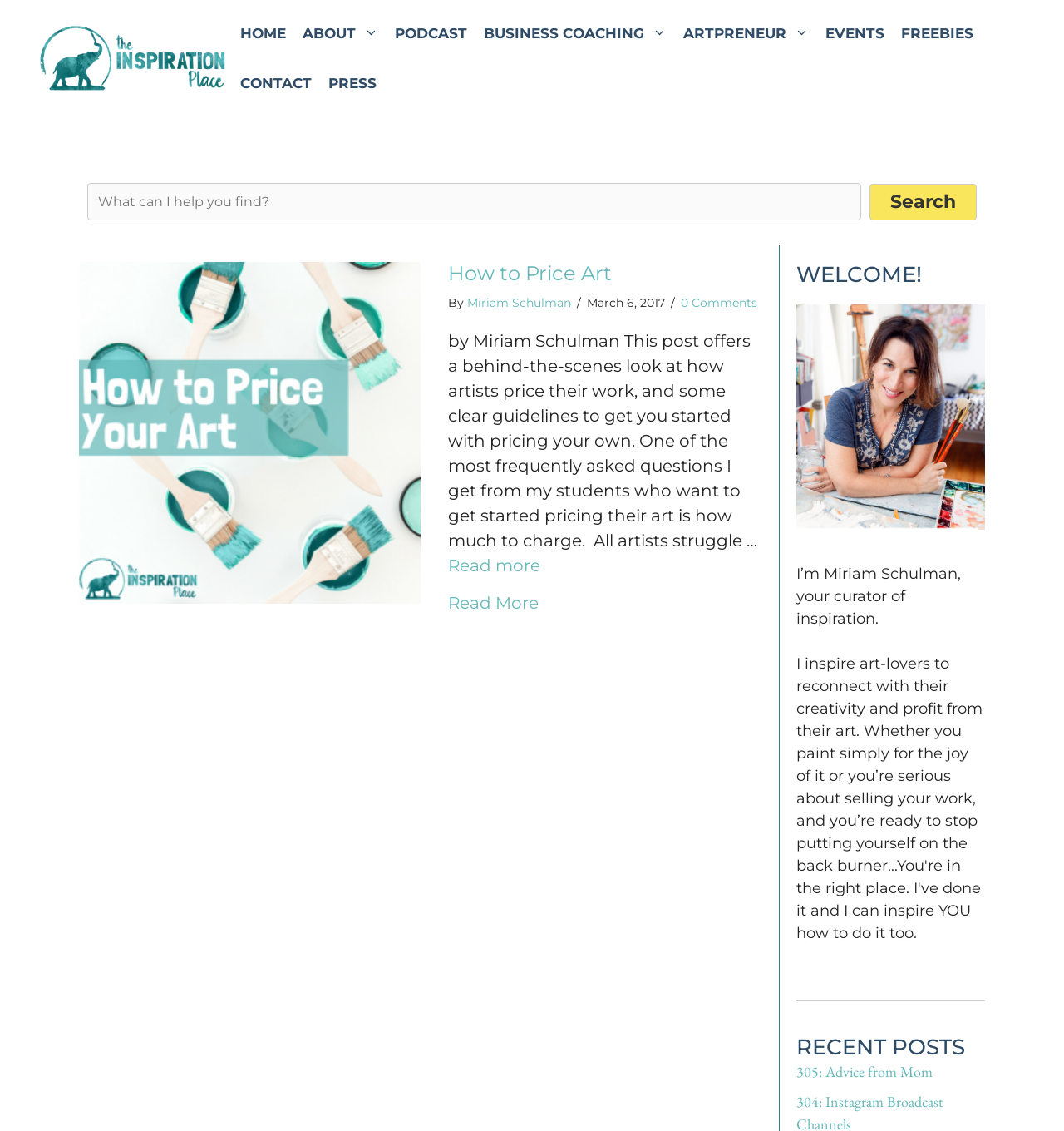Can you show the bounding box coordinates of the region to click on to complete the task described in the instruction: "Read the post 305: Advice from Mom"?

[0.749, 0.939, 0.877, 0.956]